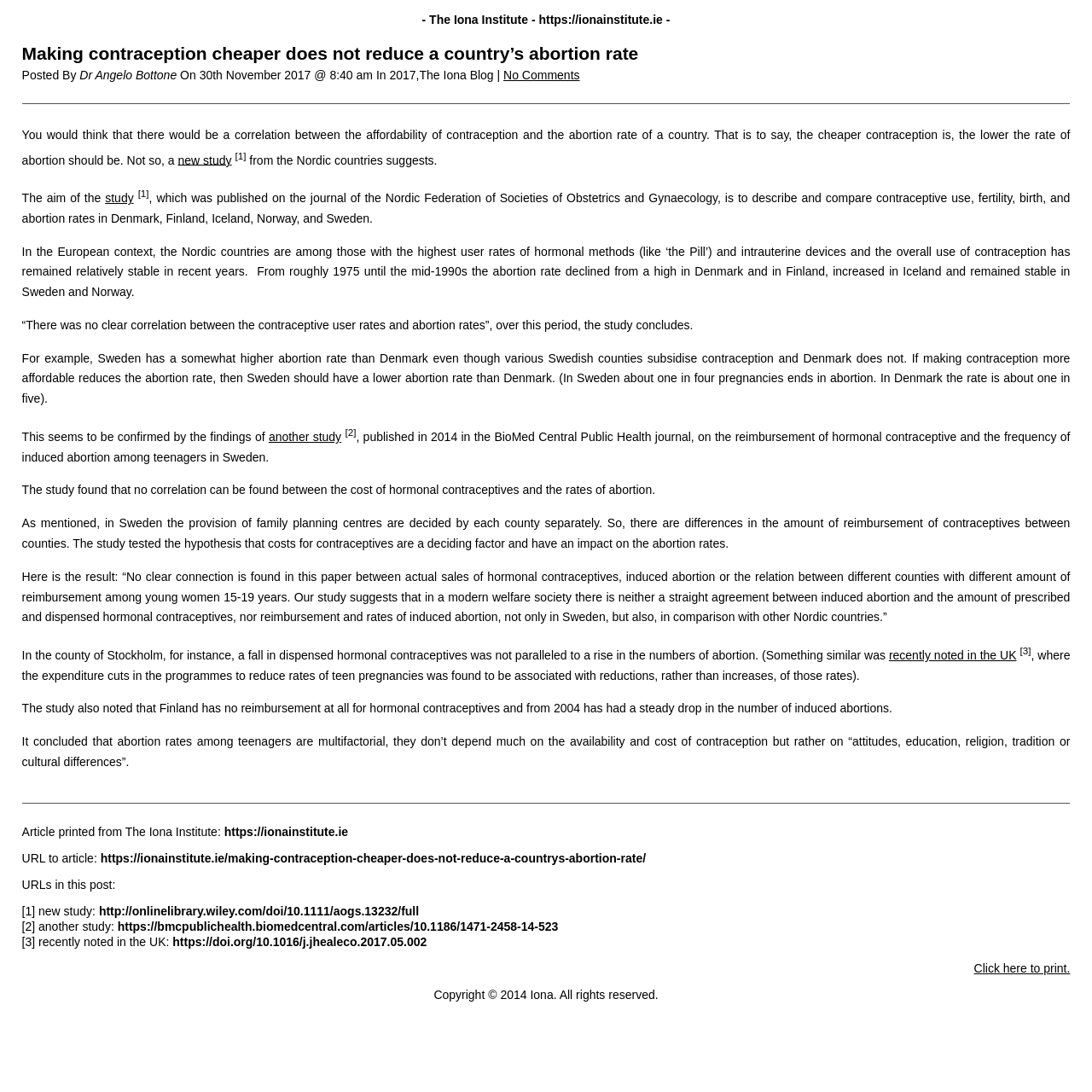Please examine the image and answer the question with a detailed explanation:
Who wrote the article?

The author of the article is mentioned in the header section of the webpage, where it says 'Posted By Dr Angelo Bottone'.